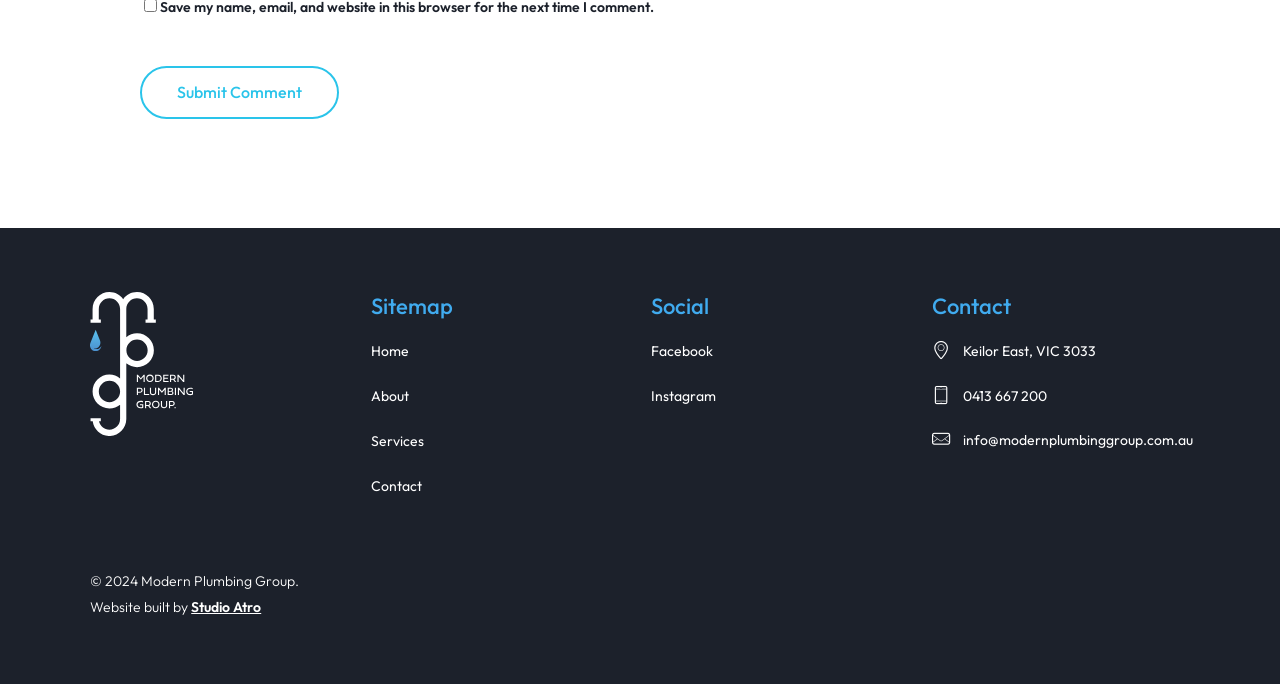What is the address of the company?
Provide an in-depth answer to the question, covering all aspects.

I found the address by looking at the contact information section of the webpage. The heading ' Keilor East, VIC 3033' contains the address, which is linked to a clickable element.